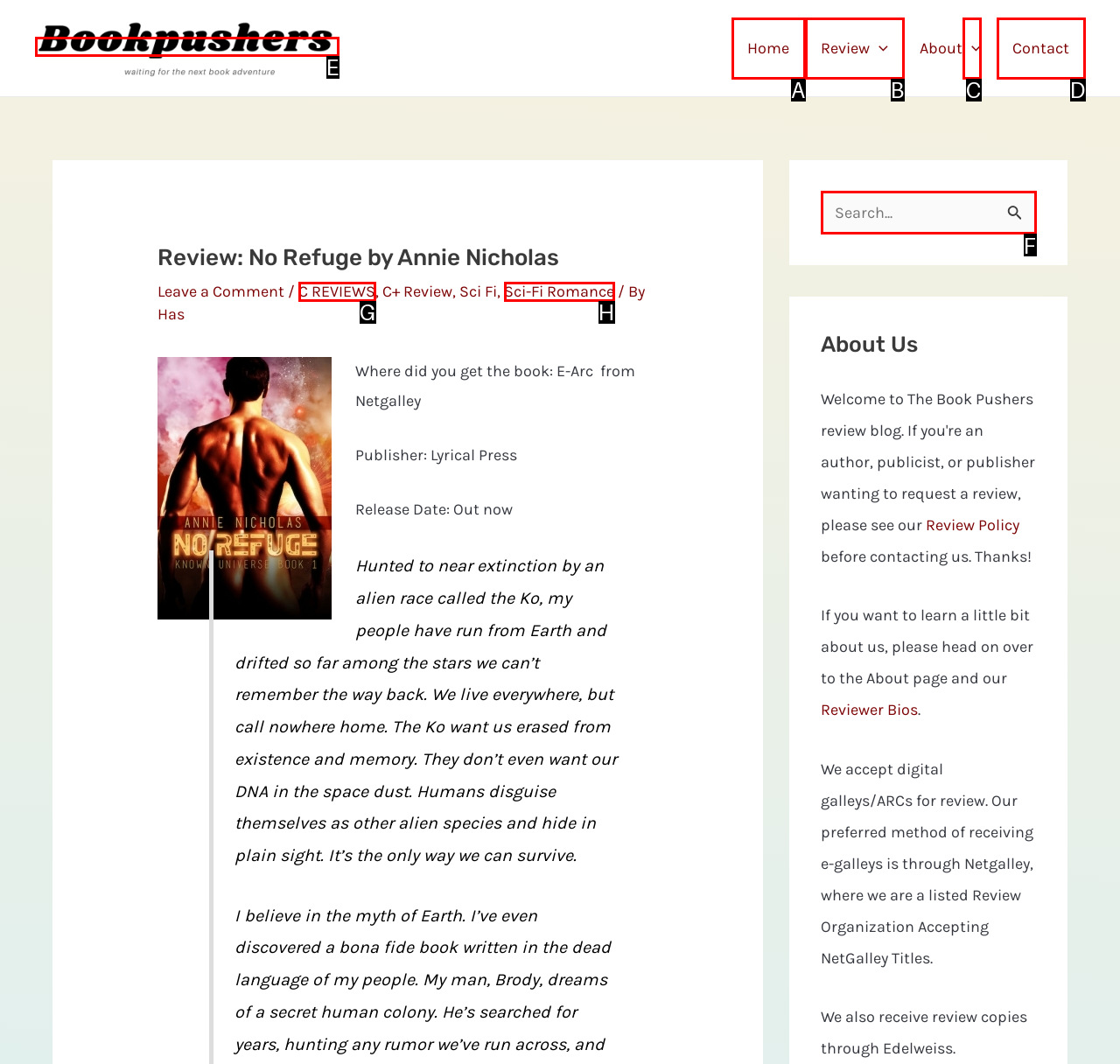Determine the appropriate lettered choice for the task: Enter email address in the textbox. Reply with the correct letter.

None